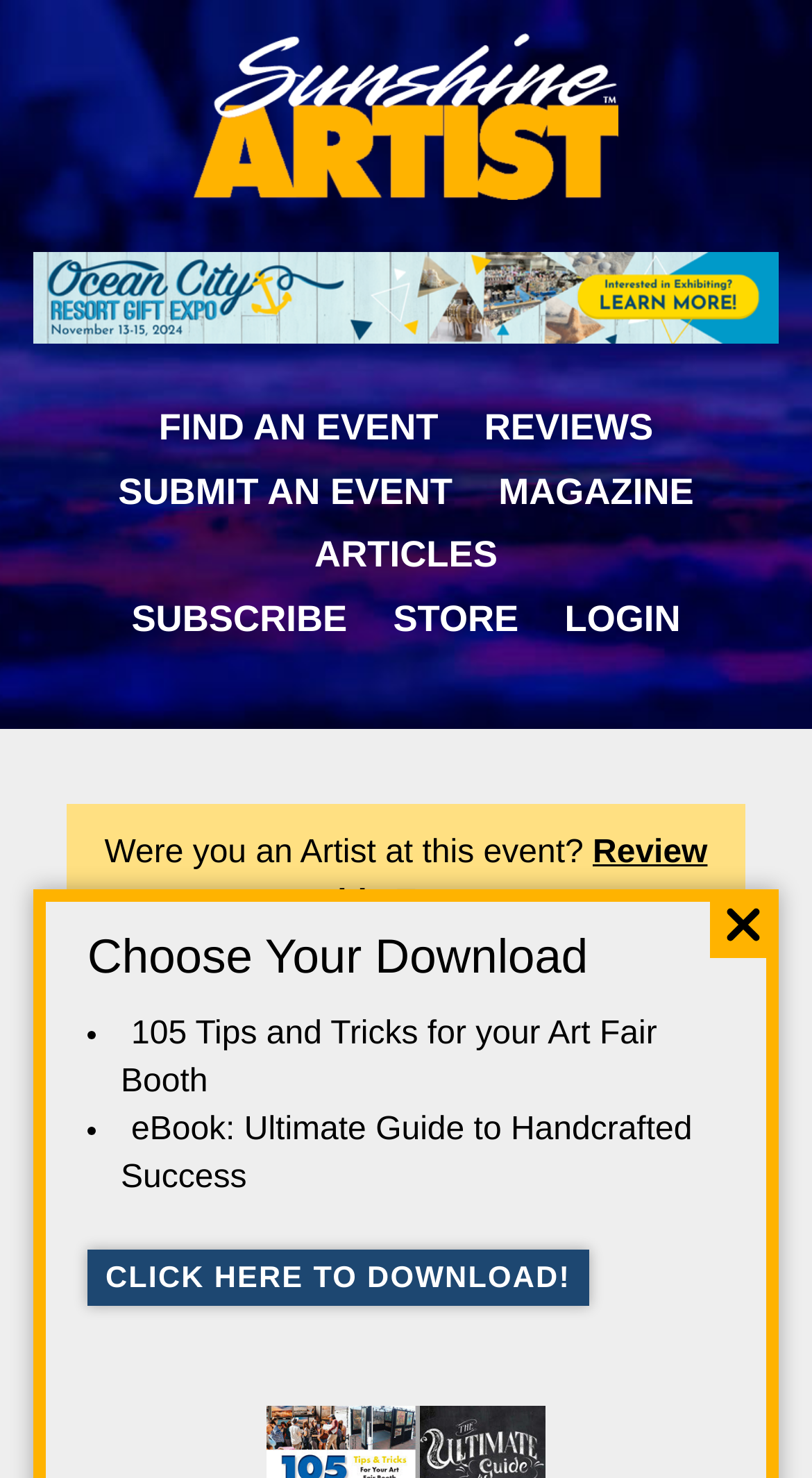Find the bounding box coordinates for the UI element whose description is: "Store". The coordinates should be four float numbers between 0 and 1, in the format [left, top, right, bottom].

[0.484, 0.405, 0.639, 0.438]